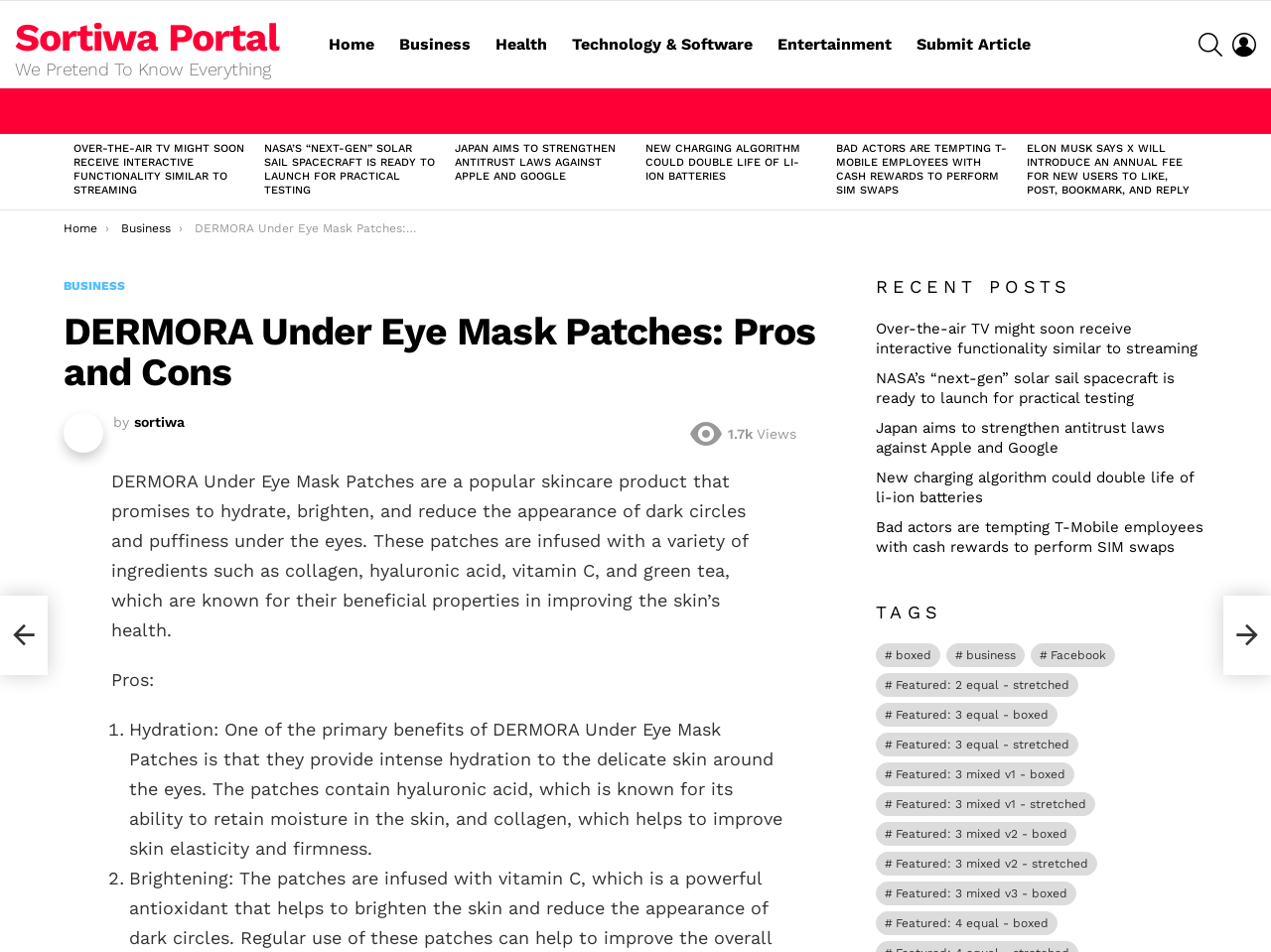Determine the bounding box coordinates of the clickable region to execute the instruction: "Read the article 'DERMORA Under Eye Mask Patches: Pros and Cons'". The coordinates should be four float numbers between 0 and 1, denoted as [left, top, right, bottom].

[0.153, 0.233, 0.387, 0.248]